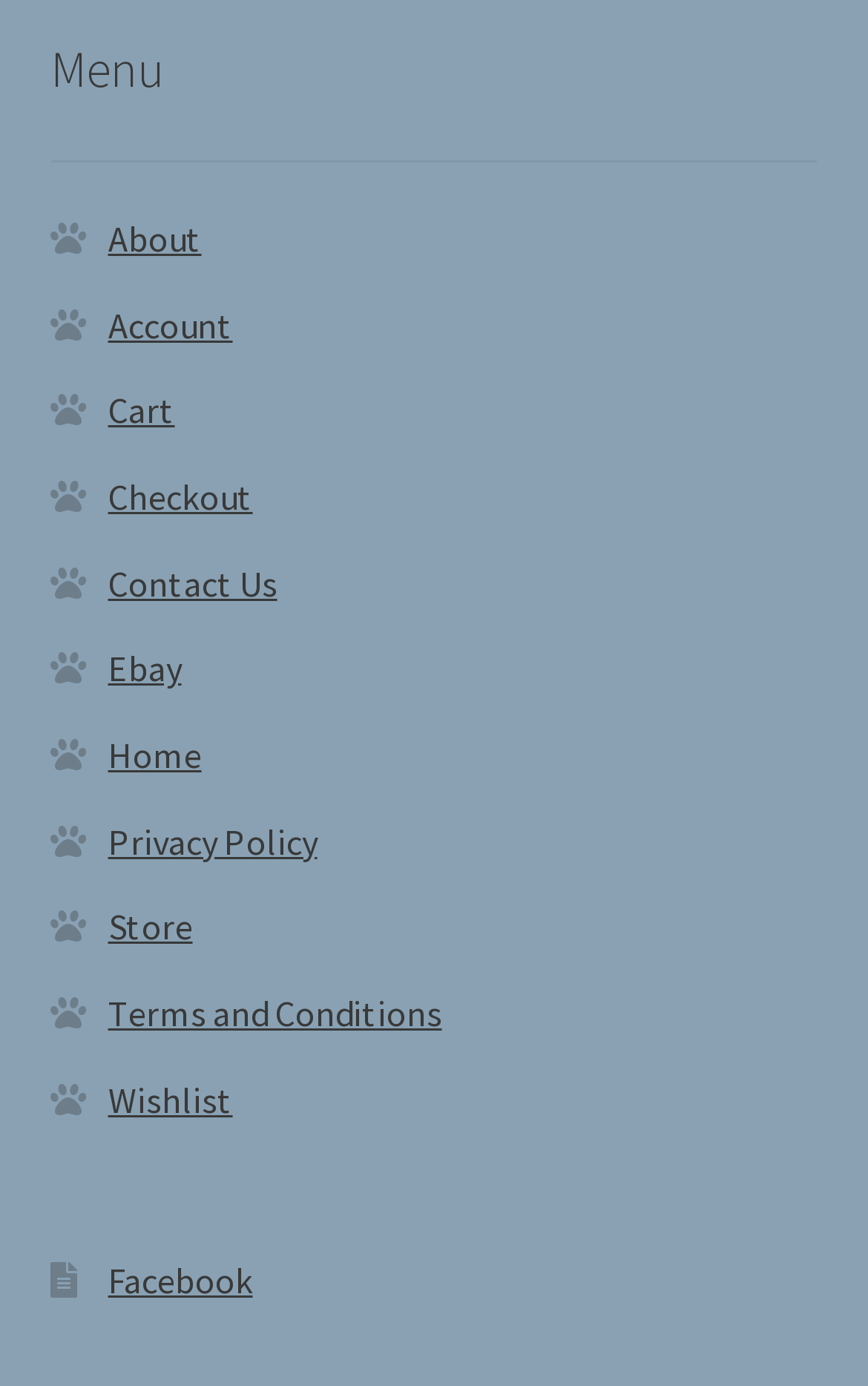Determine the bounding box coordinates for the clickable element required to fulfill the instruction: "contact us". Provide the coordinates as four float numbers between 0 and 1, i.e., [left, top, right, bottom].

[0.124, 0.404, 0.319, 0.436]